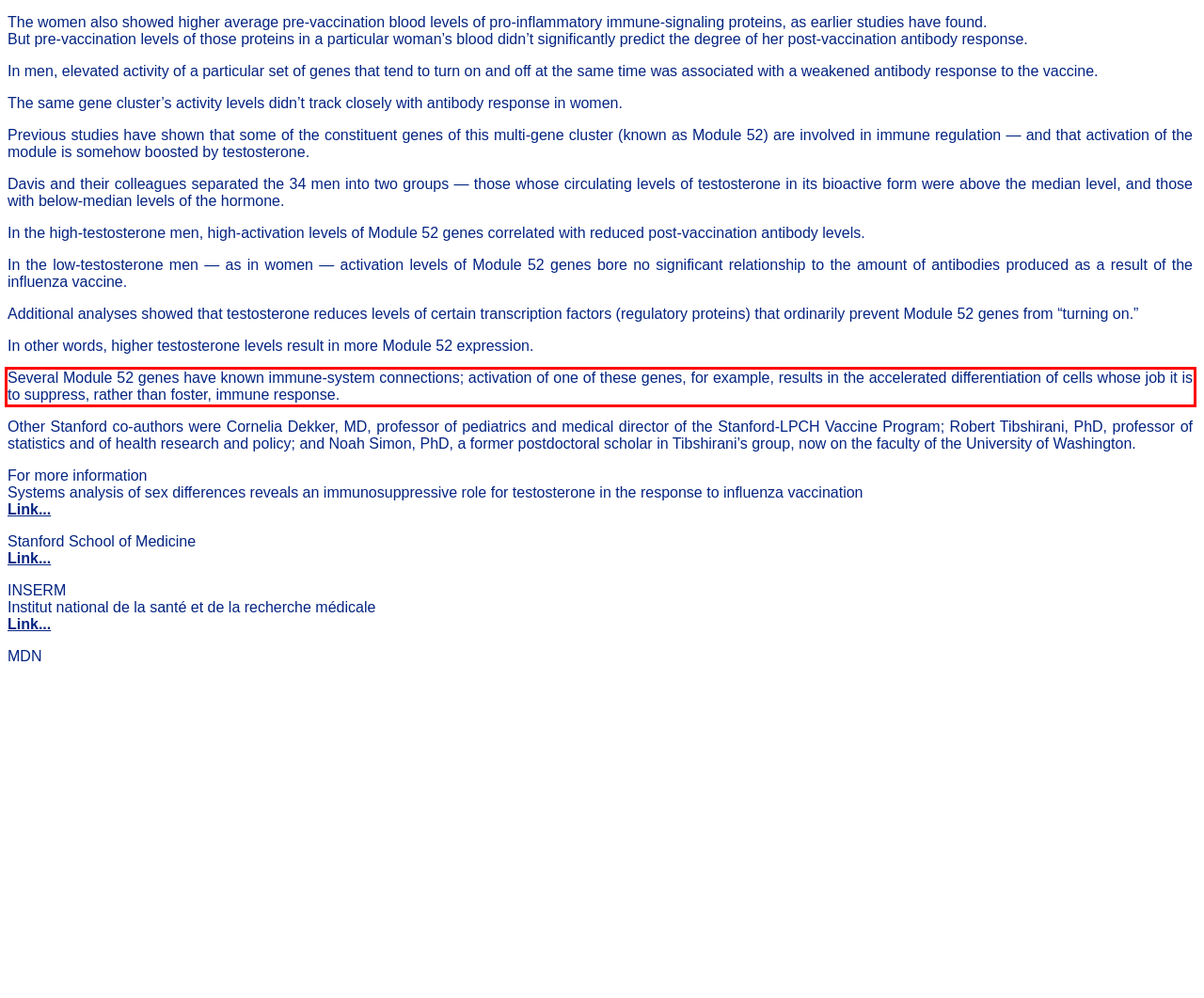You are provided with a screenshot of a webpage containing a red bounding box. Please extract the text enclosed by this red bounding box.

Several Module 52 genes have known immune-system connections; activation of one of these genes, for example, results in the accelerated differentiation of cells whose job it is to suppress, rather than foster, immune response.